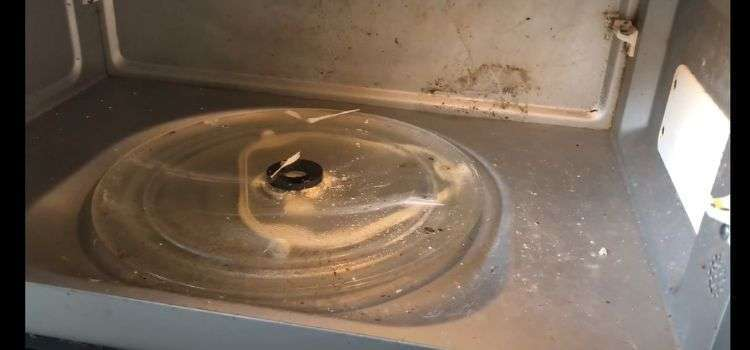Offer an in-depth caption of the image, mentioning all notable aspects.

The image showcases the interior of a microwave, revealing a dirty and somewhat chaotic environment. The glass turntable is positioned at the center, with visible grease stains and scattered food remnants, indicating previous use. Some particles are clustered around the base of the turntable, and the walls of the microwave display remnants and smudges, suggesting a lack of regular cleaning. This visual context is set against the backdrop of a common household appliance that often raises questions about safety and functionality, particularly regarding the interaction of metals, like magnets, with microwaves. The image serves as a practical illustration accompanying an article exploring the question, "Can you put magnets in a microwave?" inviting readers to delve deeper into the science of household appliances.